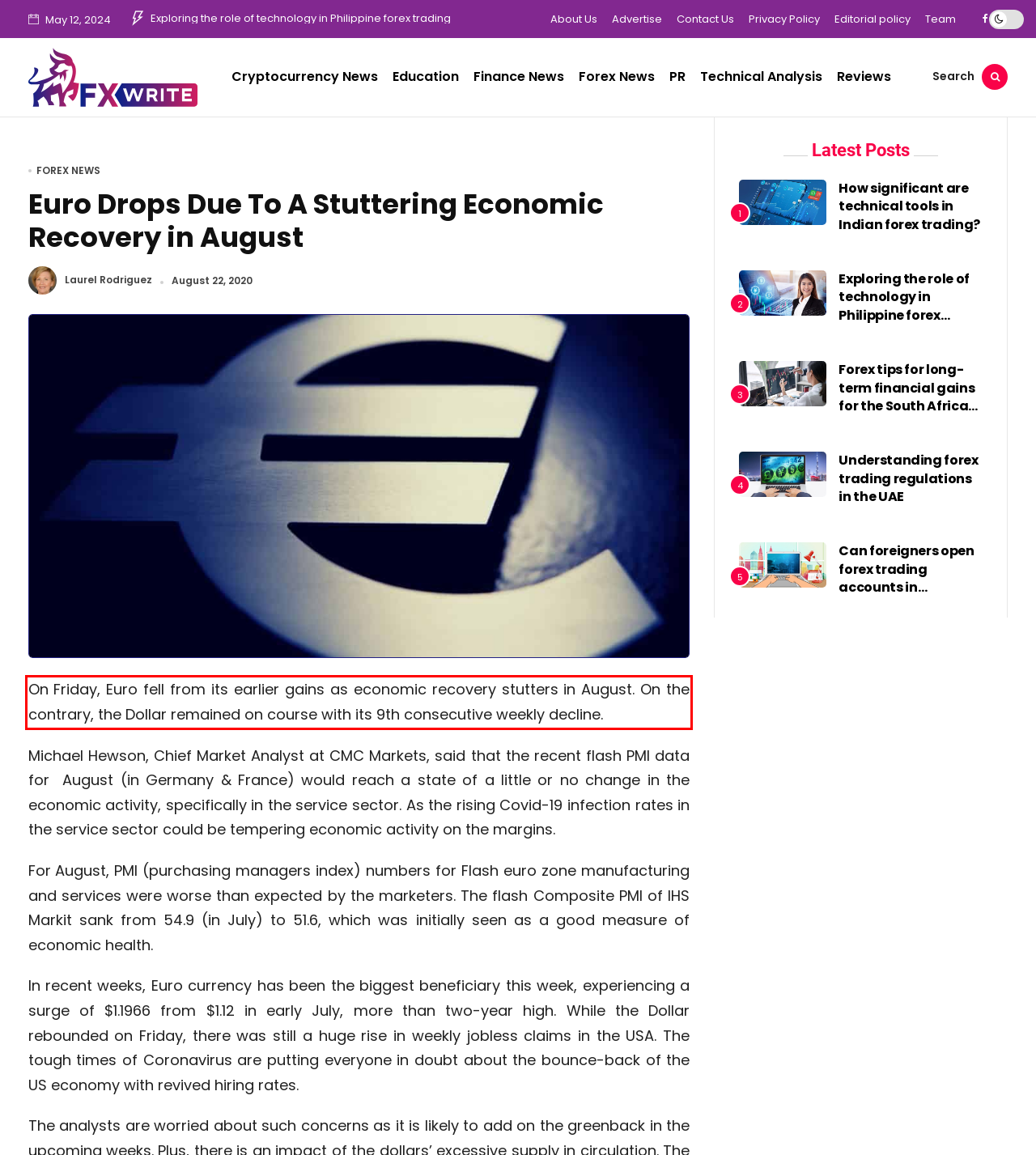You are provided with a screenshot of a webpage featuring a red rectangle bounding box. Extract the text content within this red bounding box using OCR.

On Friday, Euro fell from its earlier gains as economic recovery stutters in August. On the contrary, the Dollar remained on course with its 9th consecutive weekly decline.